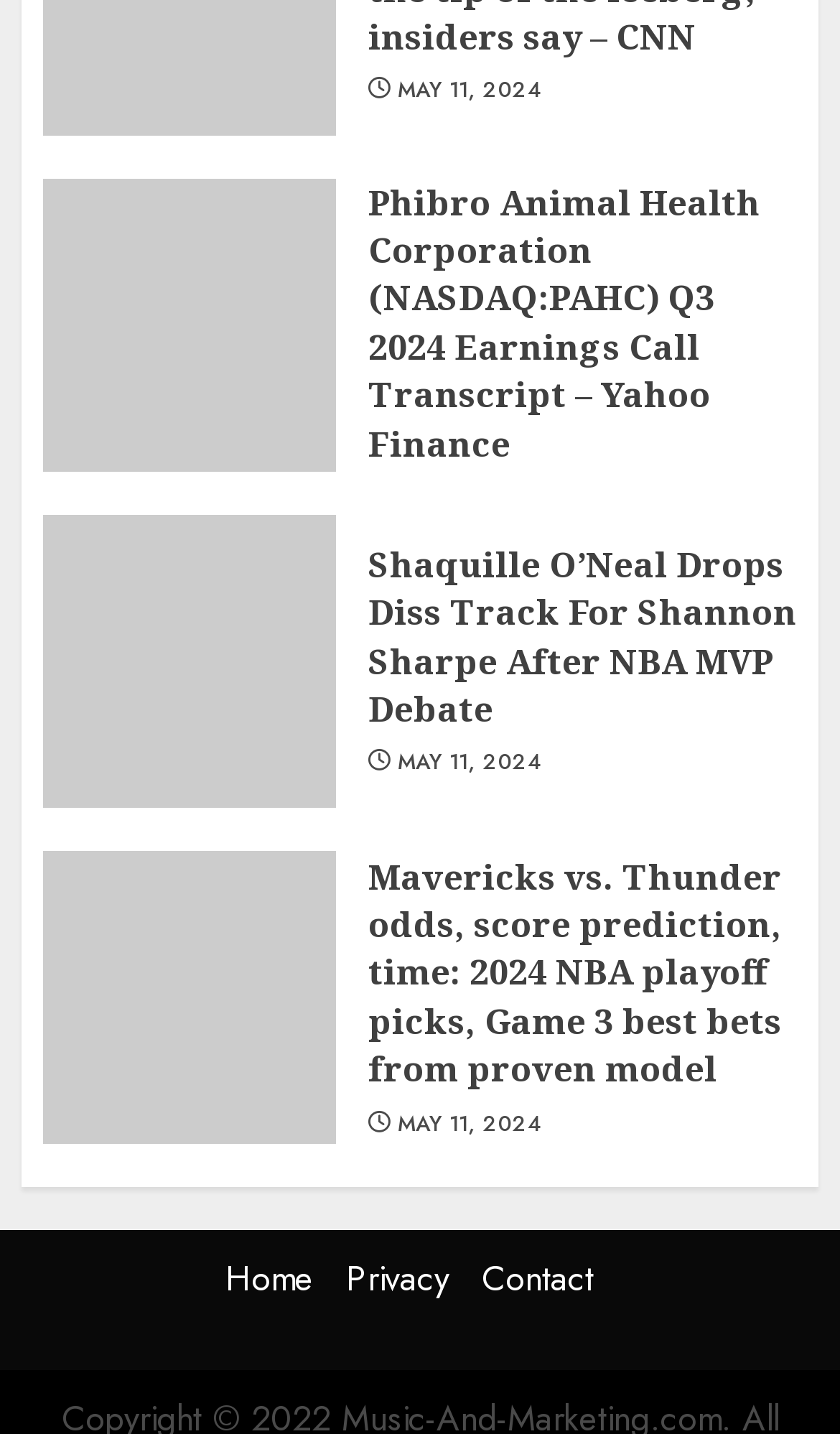Specify the bounding box coordinates (top-left x, top-left y, bottom-right x, bottom-right y) of the UI element in the screenshot that matches this description: Home

[0.268, 0.874, 0.373, 0.908]